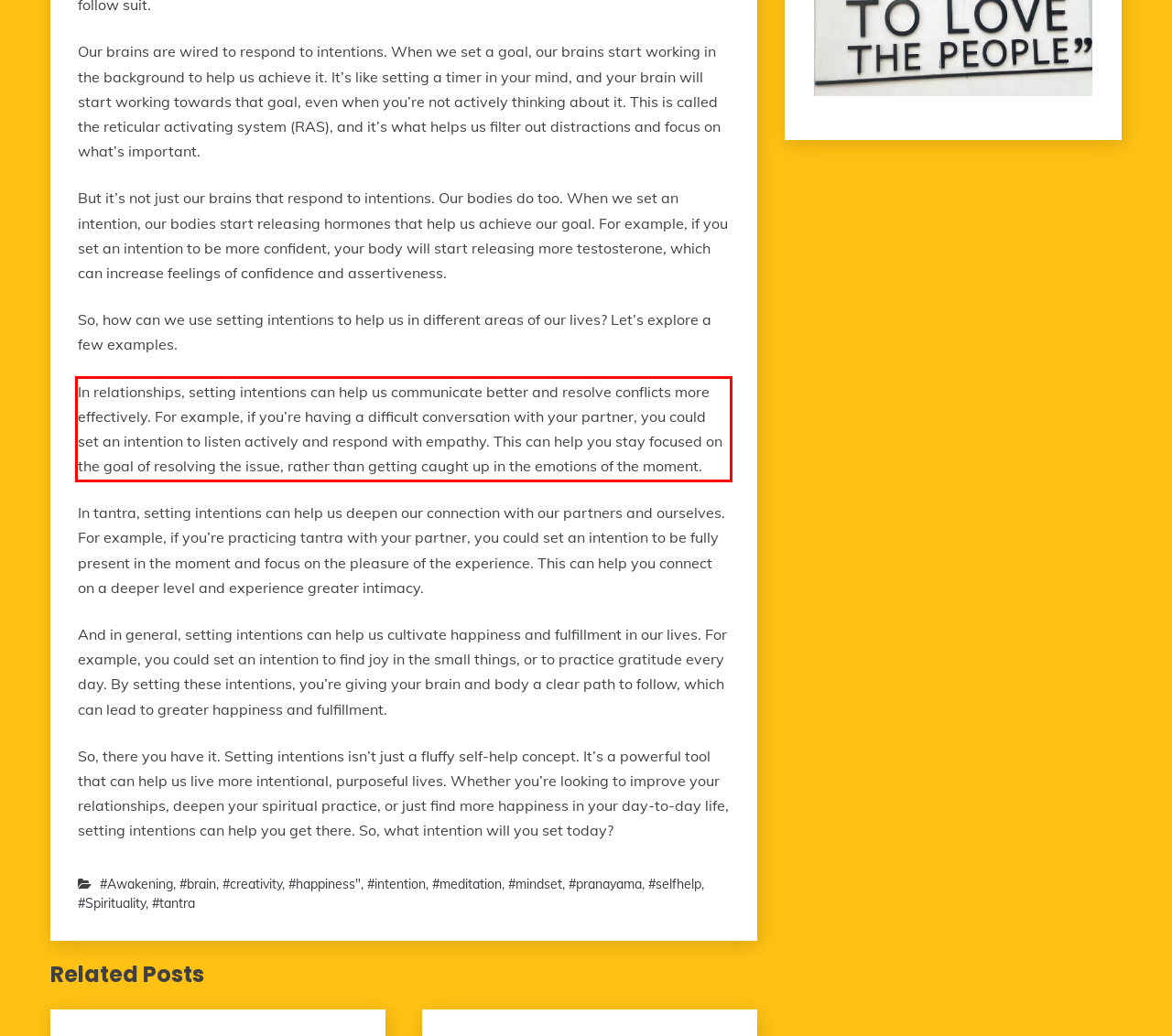Please identify and extract the text content from the UI element encased in a red bounding box on the provided webpage screenshot.

In relationships, setting intentions can help us communicate better and resolve conflicts more effectively. For example, if you’re having a difficult conversation with your partner, you could set an intention to listen actively and respond with empathy. This can help you stay focused on the goal of resolving the issue, rather than getting caught up in the emotions of the moment.